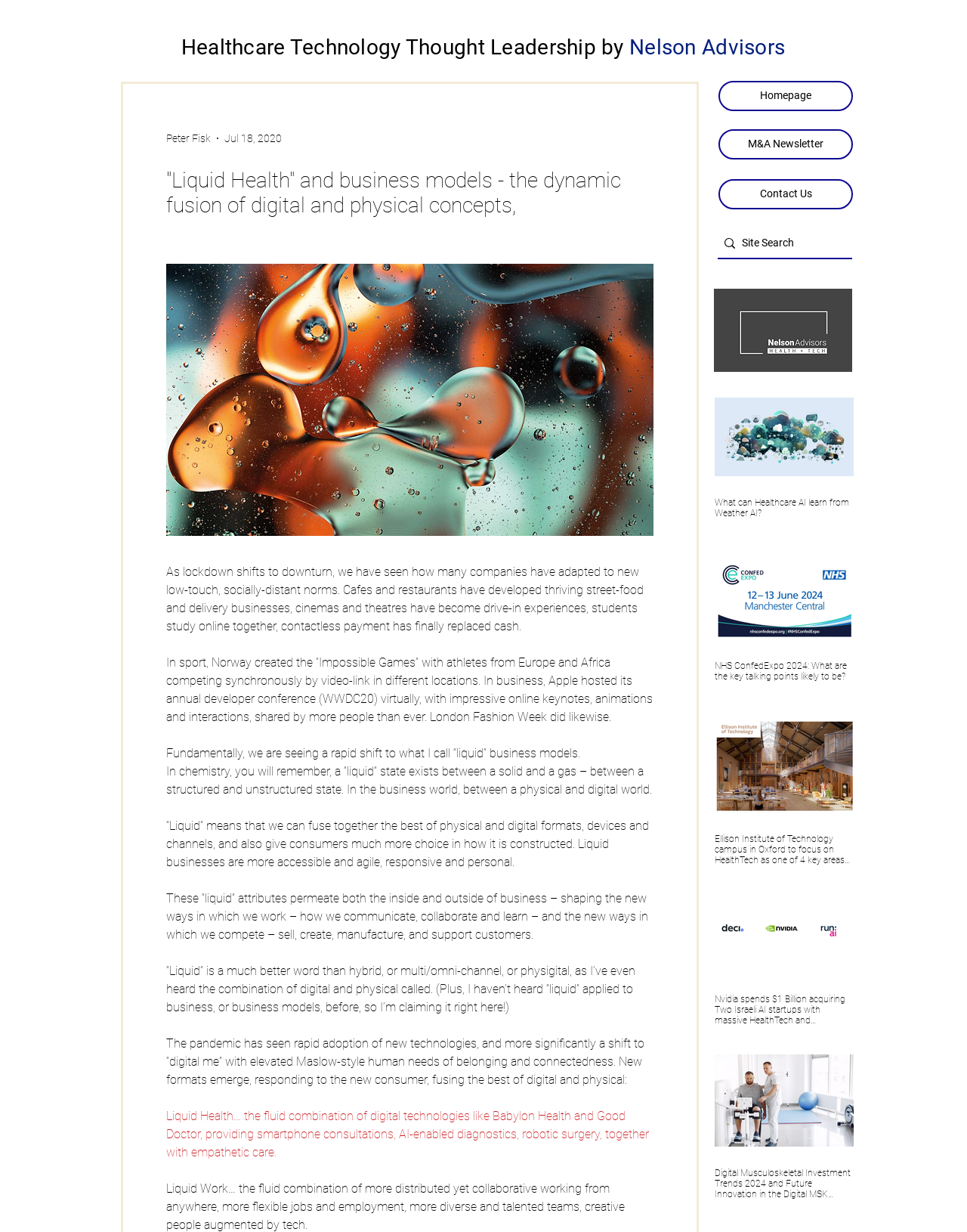What is the date of the article?
Please provide a comprehensive answer based on the details in the screenshot.

The generic element 'Jul 18, 2020' is listed under the Social Bar section, which typically contains information about the date of publication of the article.